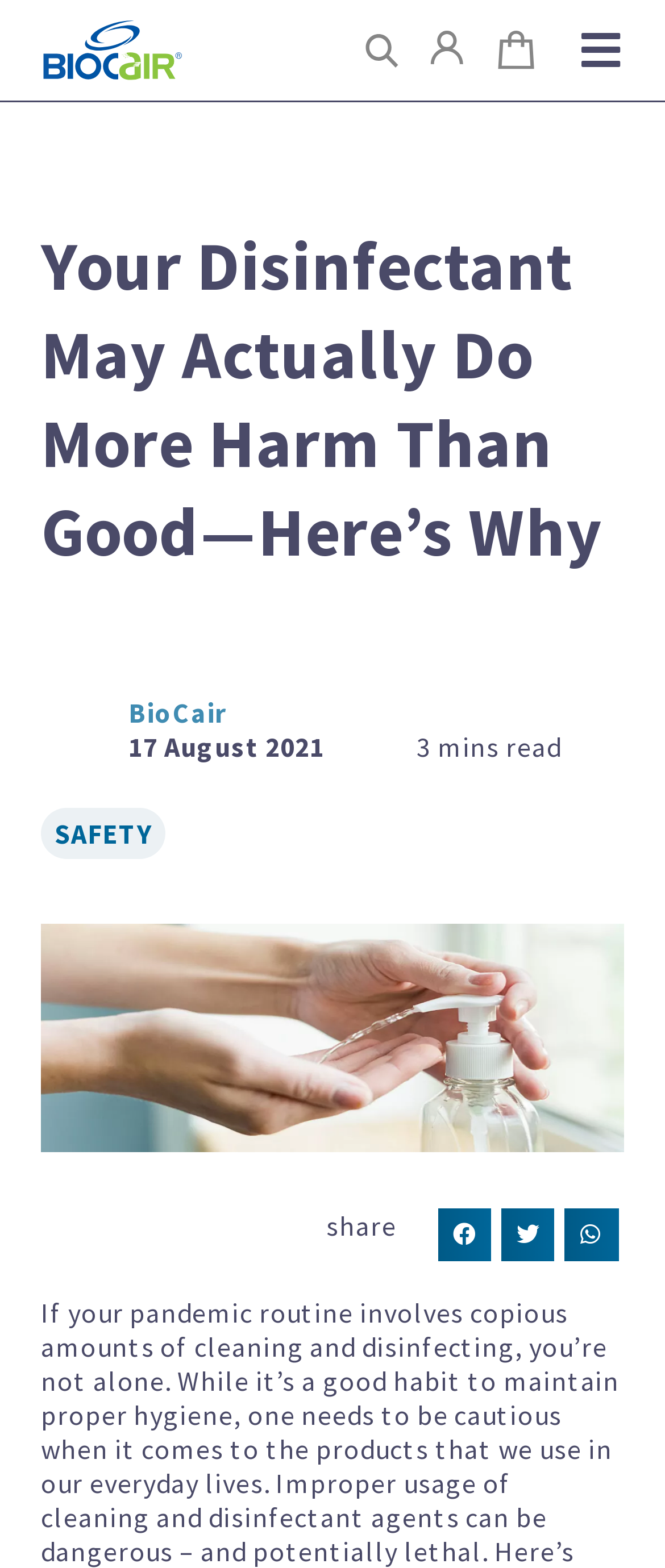Create a detailed narrative of the webpage’s visual and textual elements.

The webpage is about the potential harm of disinfectants and how to choose safe products. At the top left corner, there is a BioCair logo, which is a link. Next to it, there is a search bar. On the top right corner, there are three links, each with an image. 

Below the top section, there is a heading that reads "Your Disinfectant May Actually Do More Harm Than Good—Here’s Why". Underneath the heading, there is a smaller BioCair logo and a text "17 August 2021" indicating the date of the article. 

To the right of the date, there is a link labeled "SAFETY". Below the date and the safety link, there is a large figure that takes up most of the page, with an image related to the article's topic. At the bottom of the page, there is a "share" button.